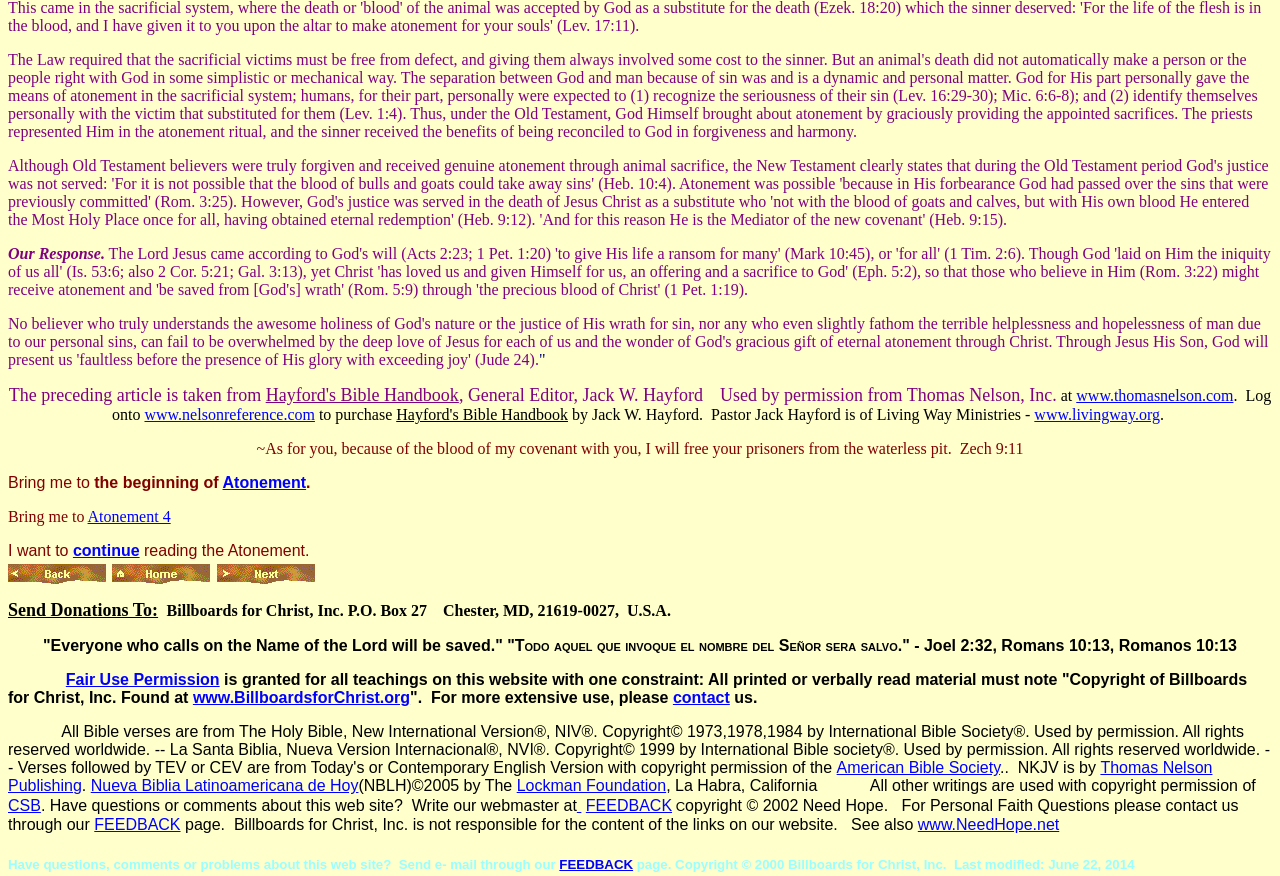Determine the bounding box coordinates of the section I need to click to execute the following instruction: "Go to 'www.thomasnelson.com'". Provide the coordinates as four float numbers between 0 and 1, i.e., [left, top, right, bottom].

[0.841, 0.442, 0.964, 0.462]